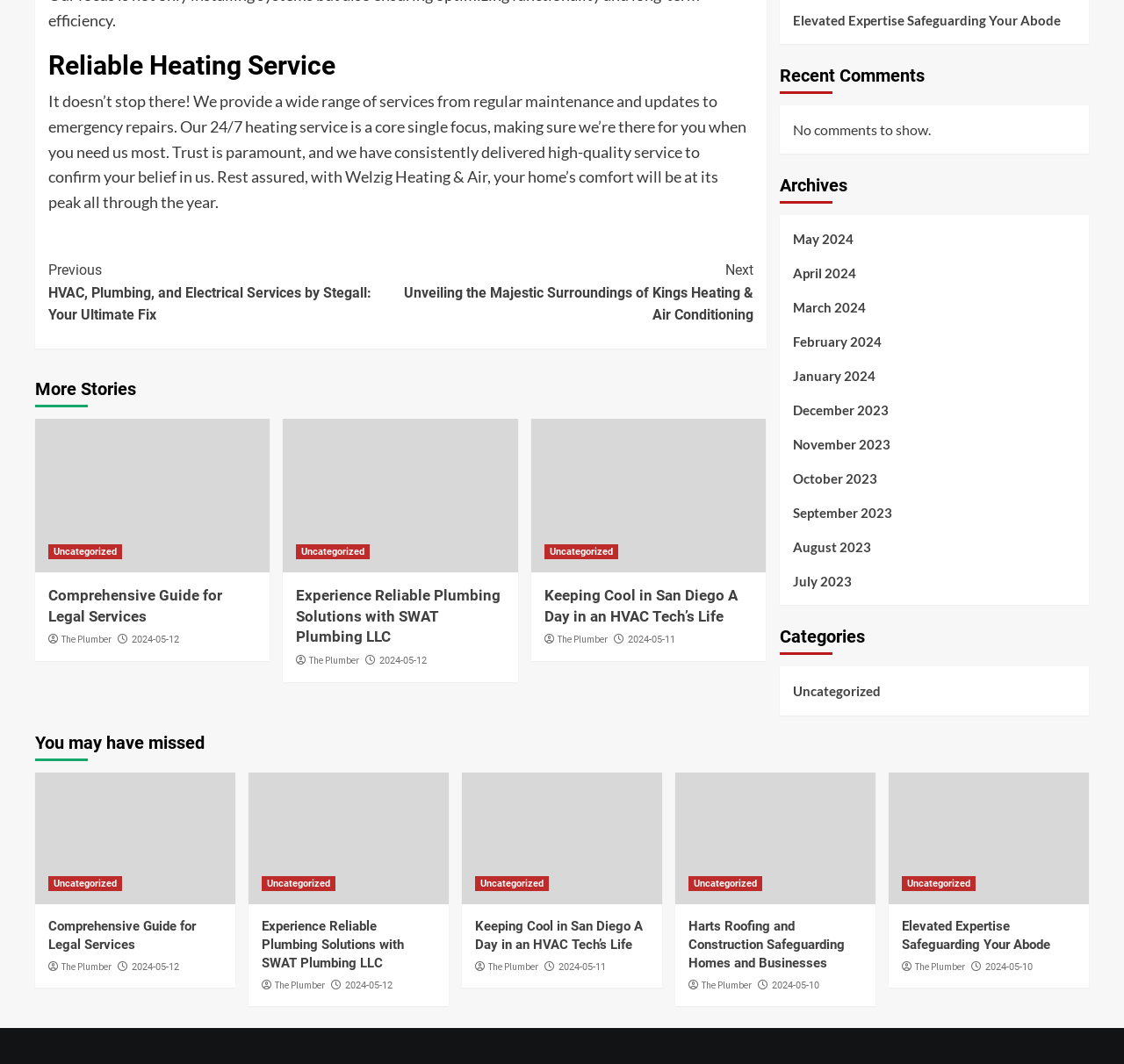Identify the bounding box for the described UI element: "Elevated Expertise Safeguarding Your Abode".

[0.802, 0.863, 0.934, 0.895]